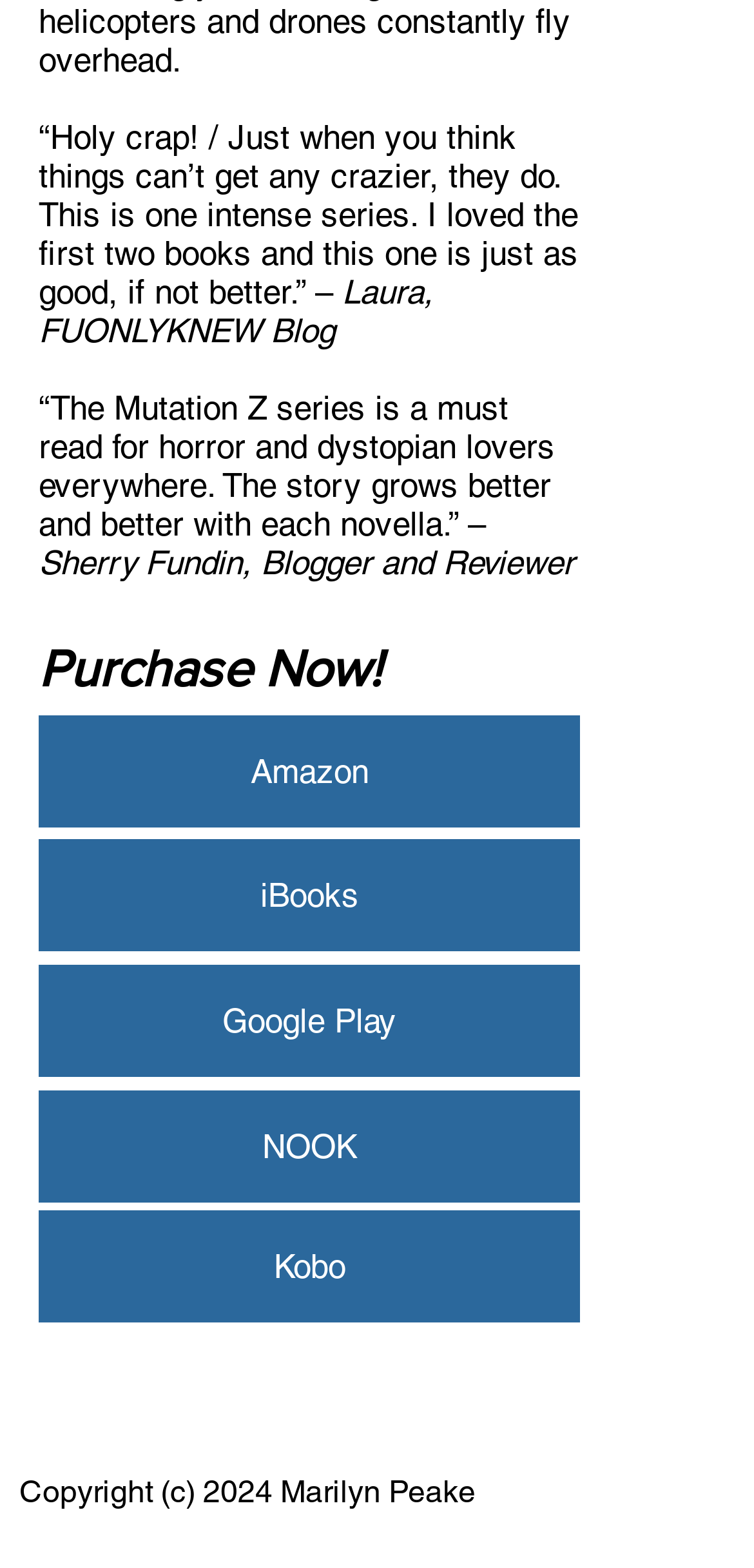Locate the bounding box of the UI element defined by this description: "Kobo". The coordinates should be given as four float numbers between 0 and 1, formatted as [left, top, right, bottom].

[0.051, 0.772, 0.769, 0.843]